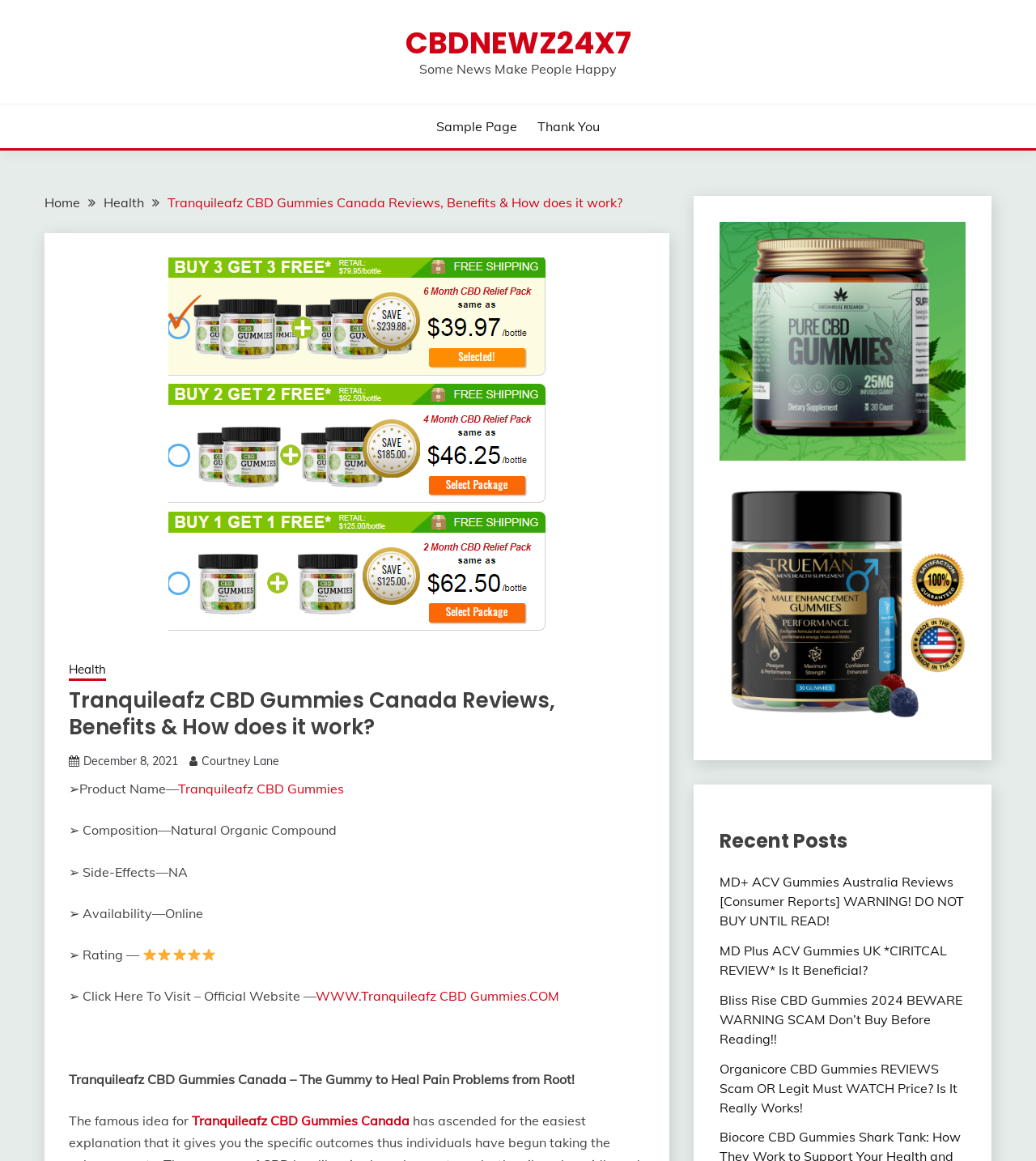Respond with a single word or short phrase to the following question: 
What is the rating of the product?

5 stars